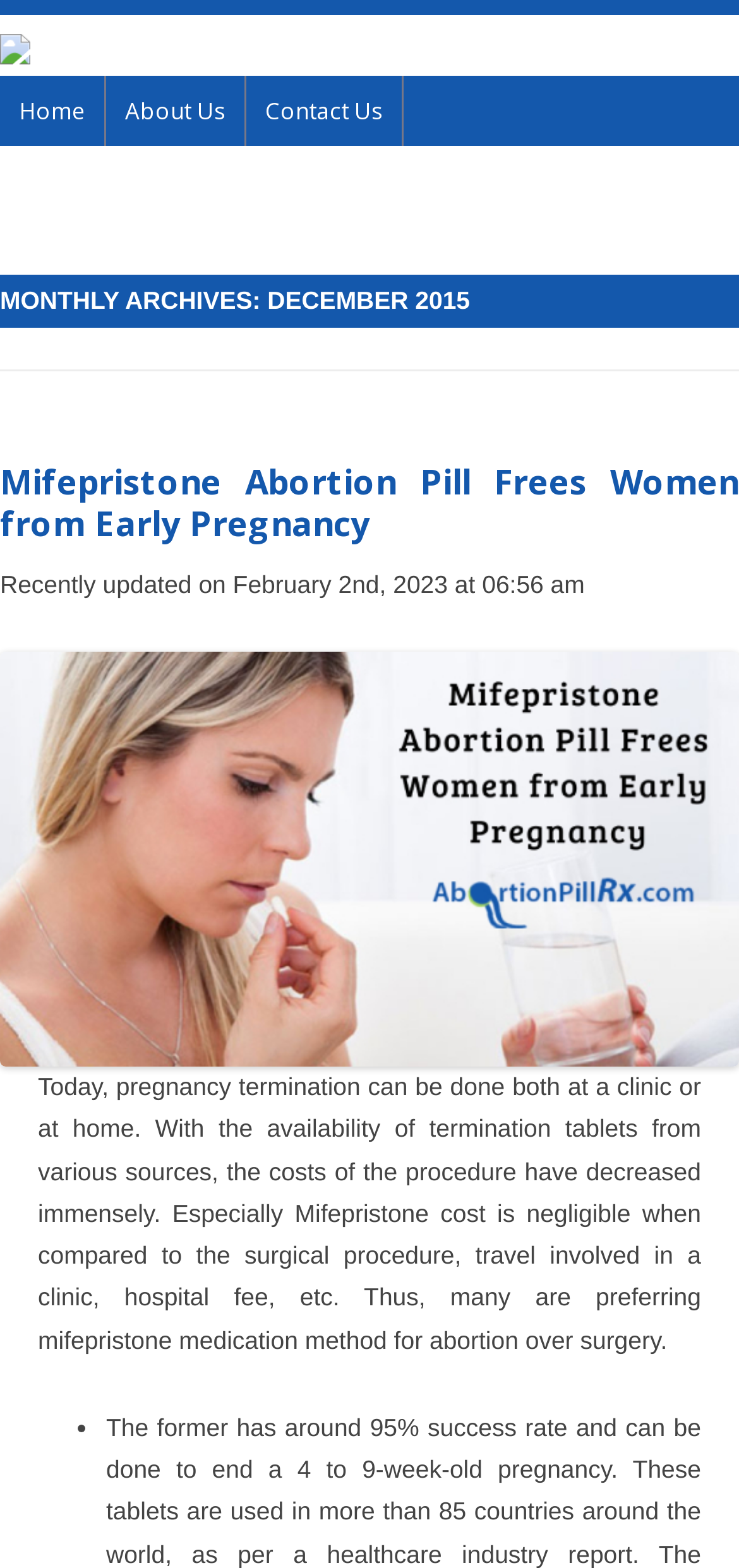Offer a comprehensive description of the webpage’s content and structure.

The webpage is about the abortion pill, specifically Mifepristone and Misoprostol, and how it works. At the top left corner, there is a small image and a link. Below this, there are three links: "Home", "About Us", and "Contact Us", which are positioned horizontally across the top of the page.

The main content of the page is divided into sections. The first section has a heading "MONTHLY ARCHIVES: DECEMBER 2015" and is located at the top center of the page. Below this, there is another heading "Mifepristone Abortion Pill Frees Women from Early Pregnancy" which is a link. 

To the right of this heading, there is a text "Recently updated on February 2nd, 2023 at 06:56 am". Below this, there is a figure with an image of the Mifepristone pill, accompanied by a link with the same name. 

The main text of the page is located below the image and figure, and it discusses the benefits of using Mifepristone for abortion, including its cost-effectiveness compared to surgical procedures. The text is divided into paragraphs, with a bullet point "•" at the bottom.